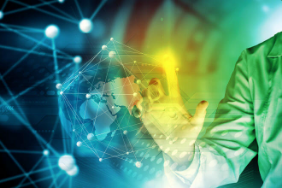Analyze the image and describe all the key elements you observe.

The image depicts a close-up of a person's hand, set against a vibrant, abstract background that symbolizes advanced technology and connectivity. The hand is reaching out as if to interact with a digital interface, with interconnected lines and nodes suggesting a global network or data flow. This backdrop is infused with hues of blue, green, and yellow, creating a dynamic and futuristic atmosphere. The visual elements emphasize themes of innovation, digital communication, and the convergence of technology with healthcare, aligning with the context of the "Complete Link Section" related to mdi Europa. The overall composition conveys a sense of progress and the potential for transformative developments in medical technology and regulatory affairs.